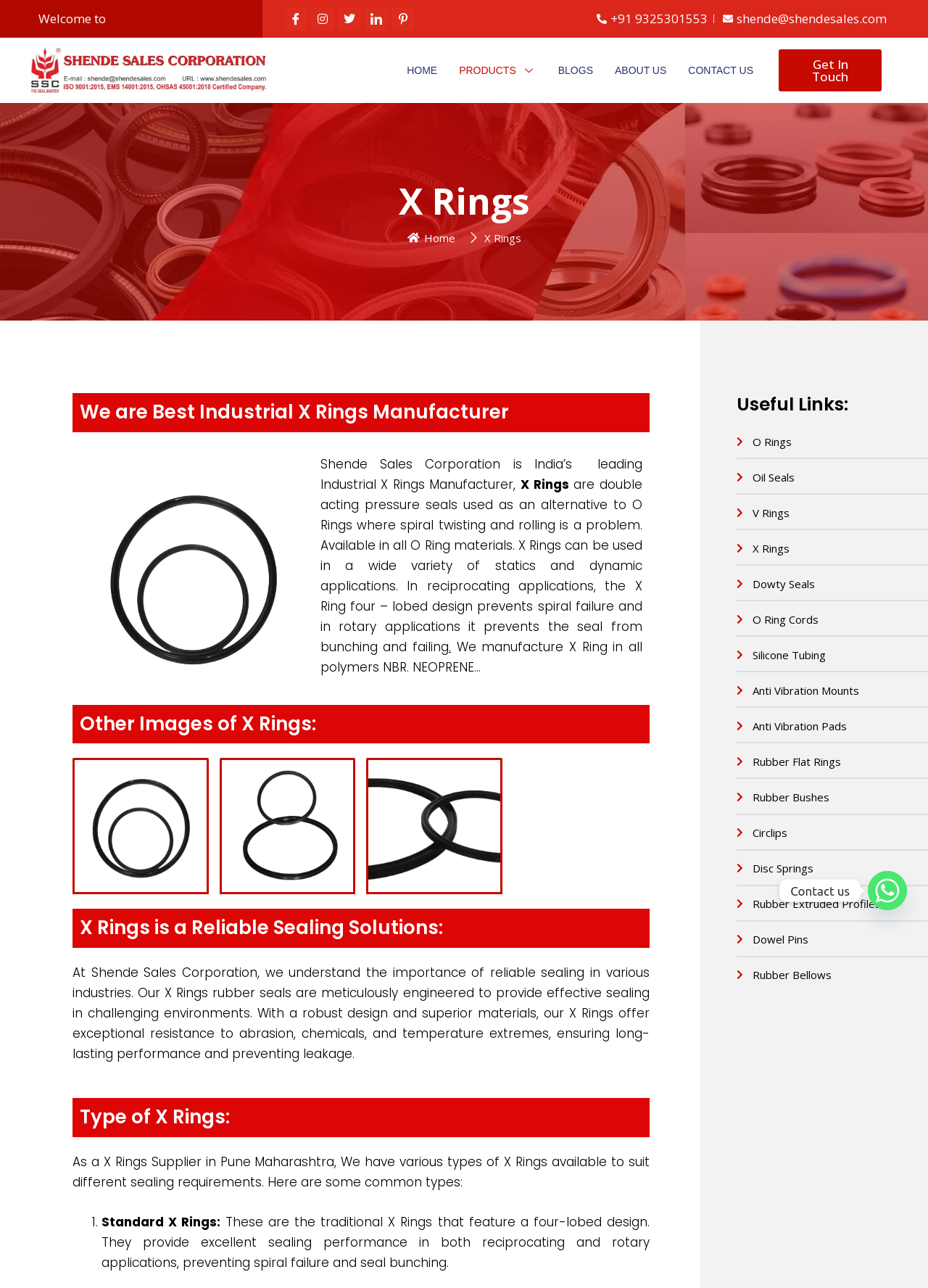How many types of X Rings are mentioned?
Could you give a comprehensive explanation in response to this question?

Although the webpage mentions that there are various types of X Rings available, only one type, 'Standard X Rings', is explicitly mentioned with a description.